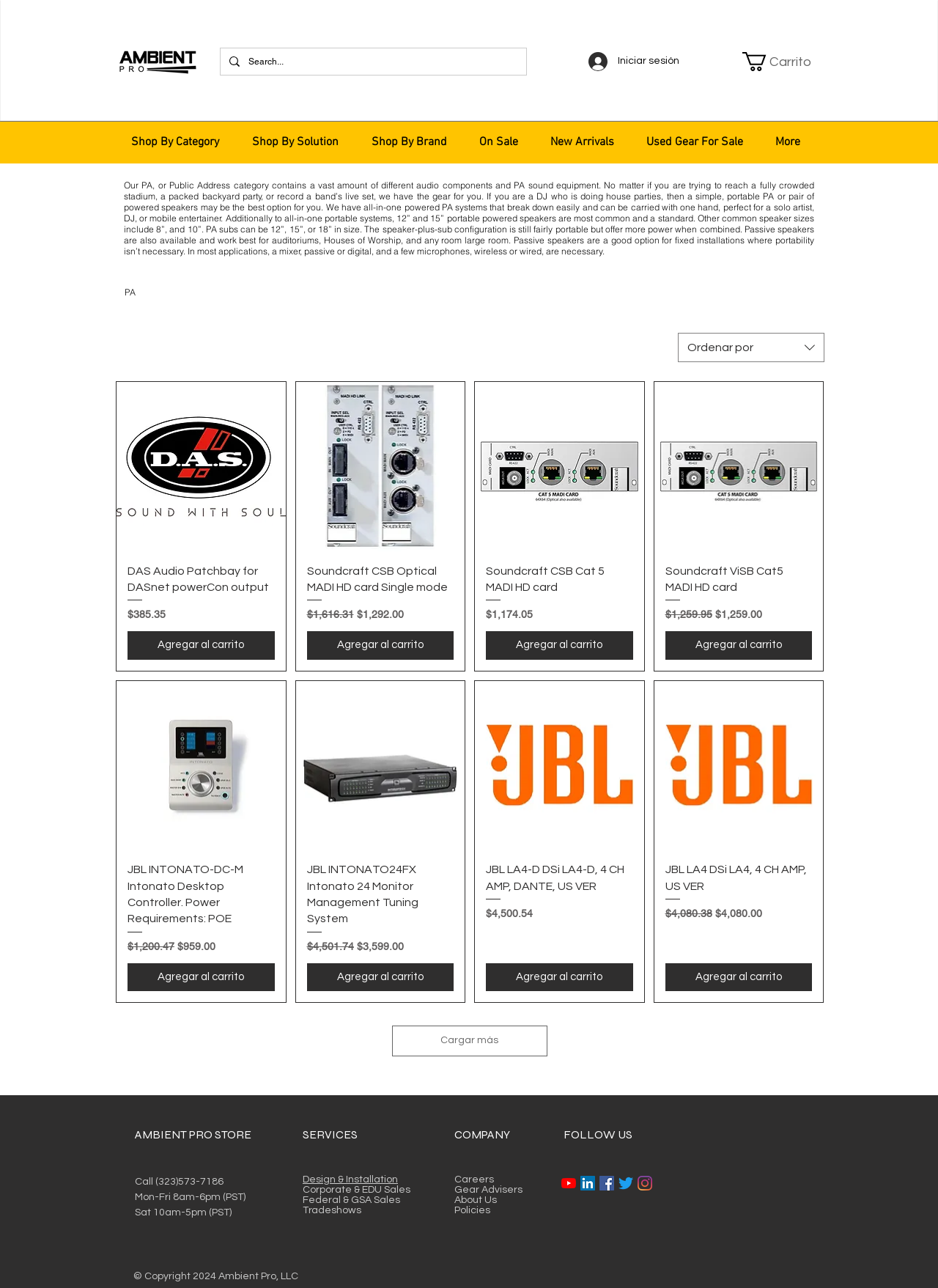What is the brand of the product 'Patchbay for DASnet powerCon output'?
We need a detailed and meticulous answer to the question.

I found the product 'Patchbay for DASnet powerCon output' in the product gallery section and its brand is listed as 'DAS Audio'.